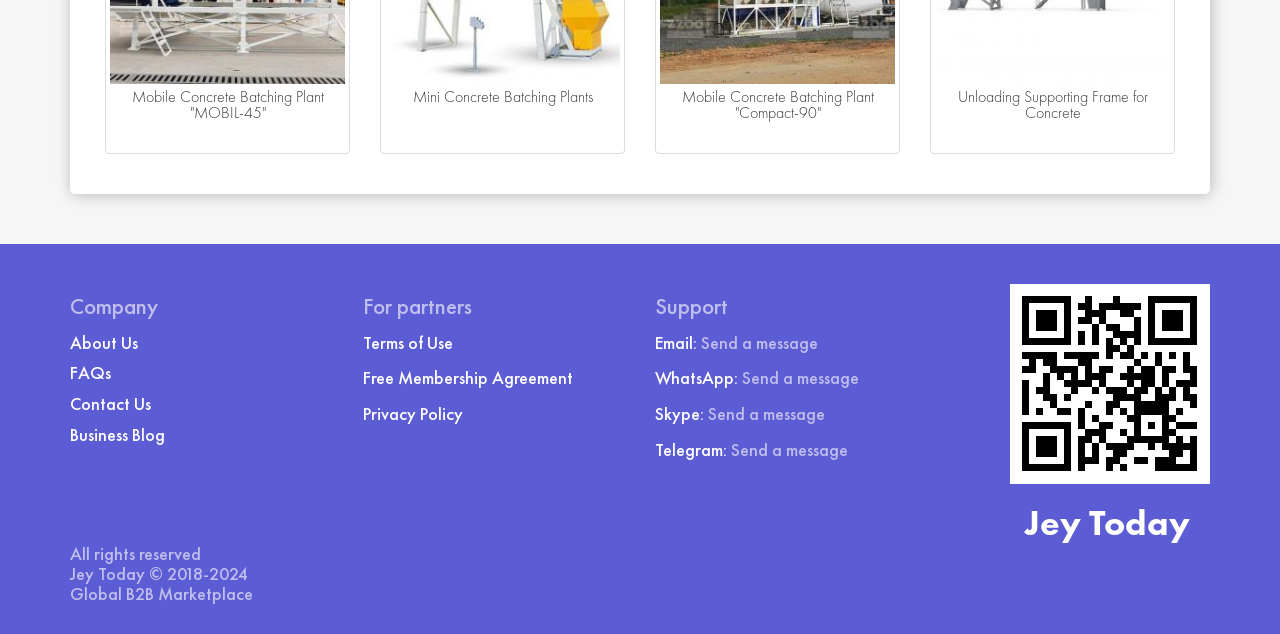Predict the bounding box of the UI element based on the description: "FAQs". The coordinates should be four float numbers between 0 and 1, formatted as [left, top, right, bottom].

[0.055, 0.57, 0.087, 0.606]